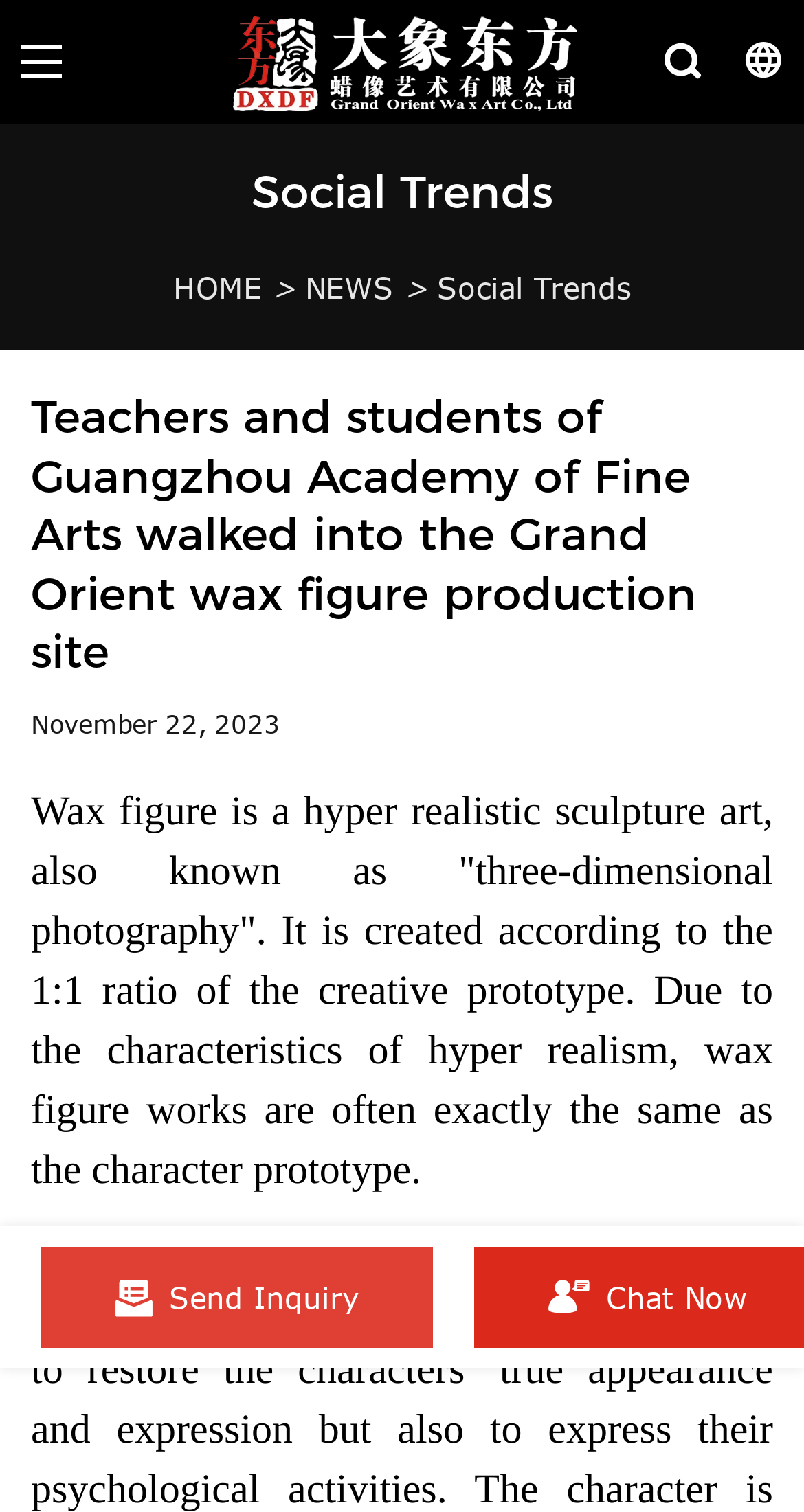What is the date of the news article?
Based on the image, give a one-word or short phrase answer.

November 22, 2023